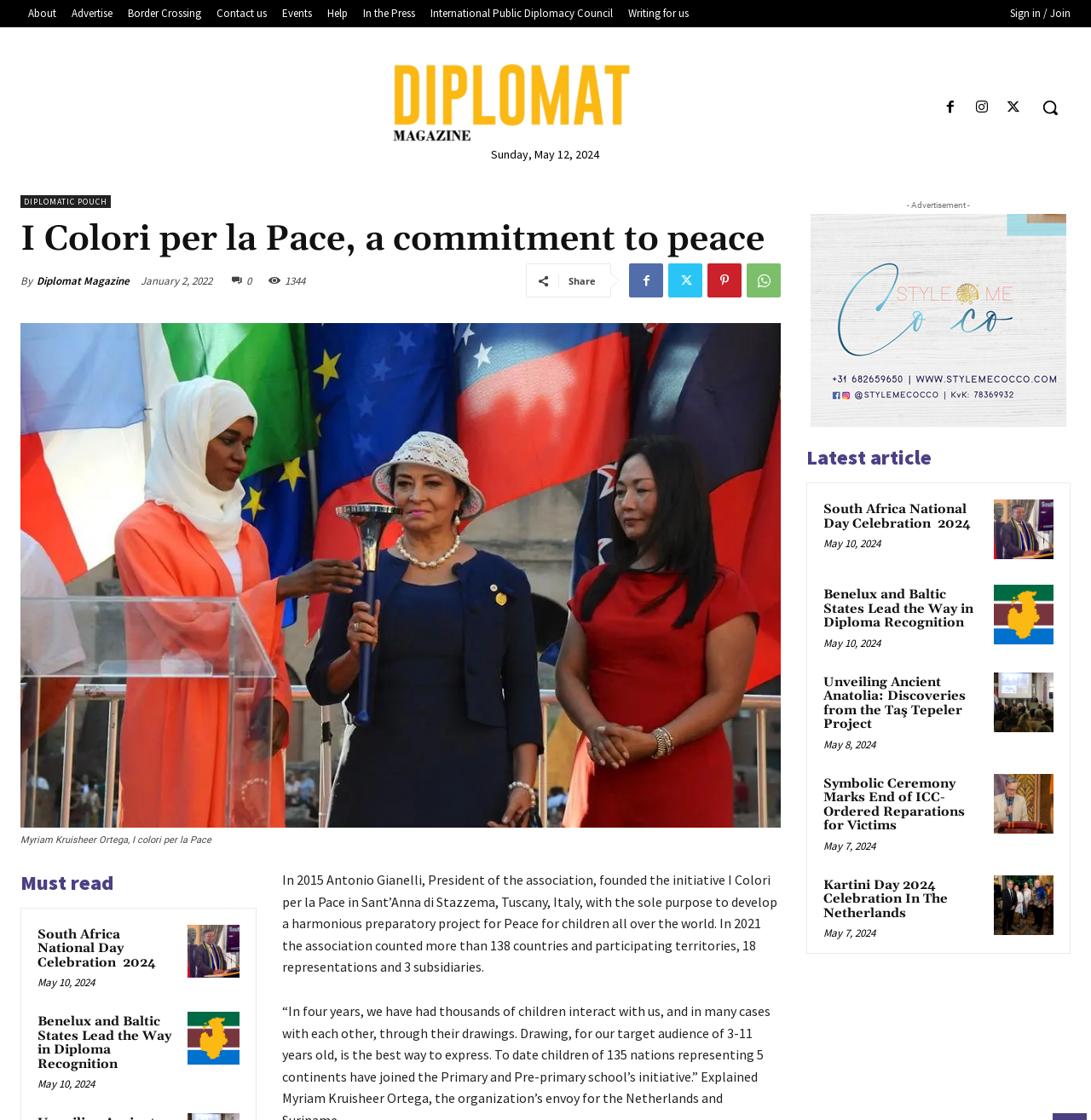Identify the bounding box coordinates for the region of the element that should be clicked to carry out the instruction: "Read the latest article". The bounding box coordinates should be four float numbers between 0 and 1, i.e., [left, top, right, bottom].

[0.911, 0.446, 0.966, 0.499]